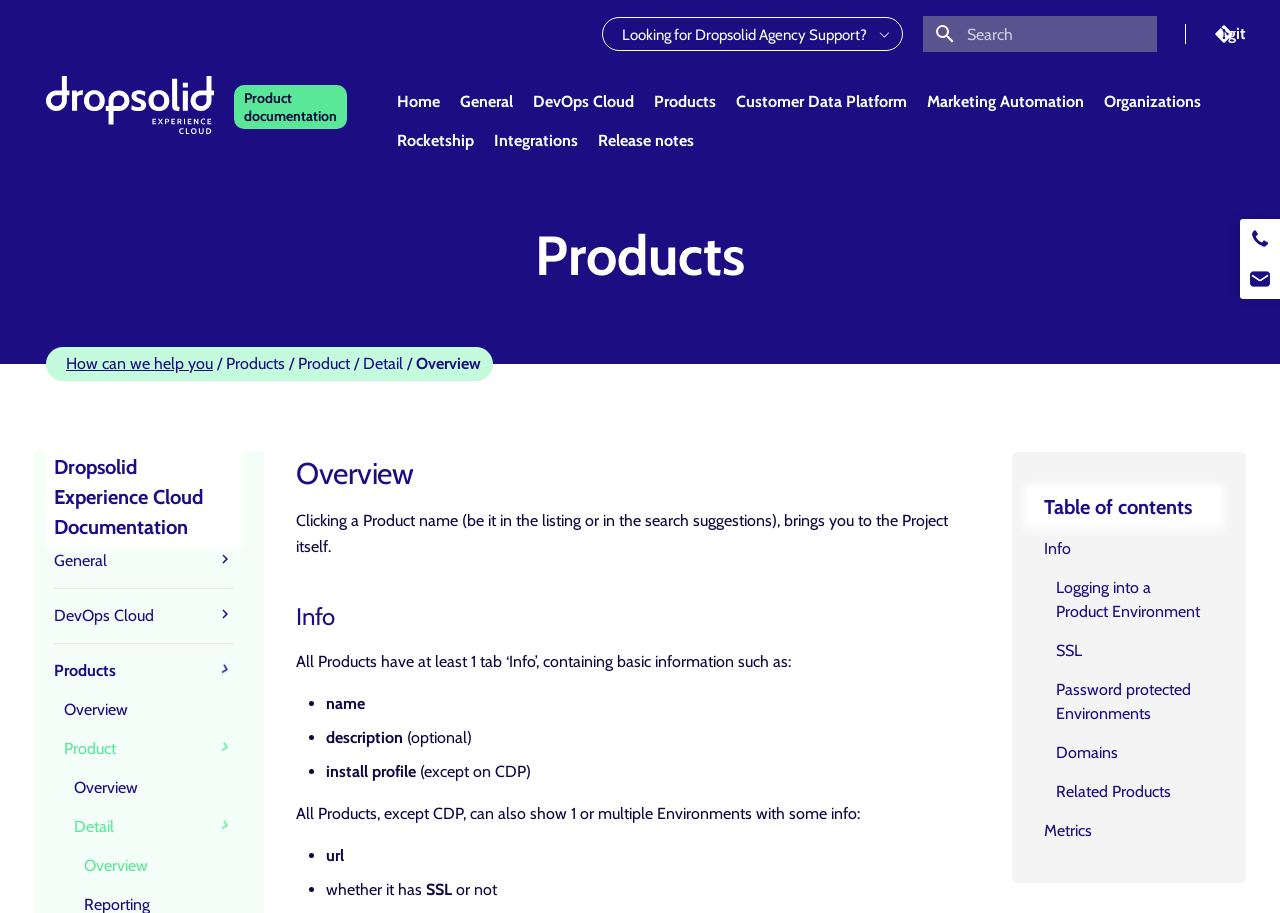Using the element description: "How can we help you", determine the bounding box coordinates for the specified UI element. The coordinates should be four float numbers between 0 and 1, [left, top, right, bottom].

[0.052, 0.387, 0.166, 0.408]